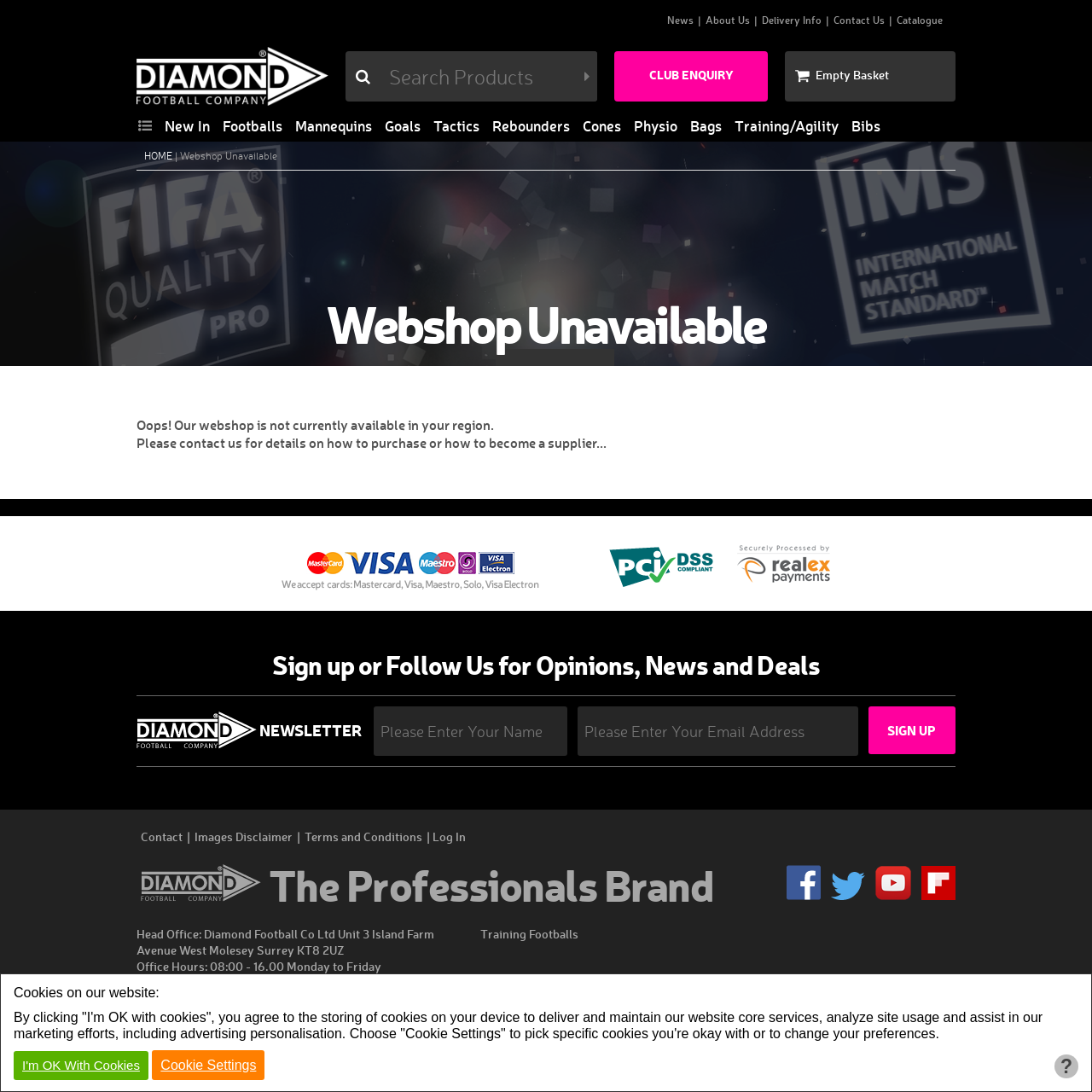Create a detailed summary of the webpage's content and design.

This webpage appears to be a sports-related online store, specifically focused on football. At the top of the page, there is a logo of "Diamond Football Company" accompanied by a search bar and a few links, including "CLUB ENQUIRY" and "Empty Basket". Below this, there is a navigation menu with various categories such as "New In", "Footballs", "Mannequins", and more.

The main content of the page is a notice stating that the webshop is not available in the user's region, with a brief explanation and a call to action to contact the company for more information. This notice is accompanied by a heading and two paragraphs of text.

On the right side of the page, there is a section with links to "News", "About Us", "Delivery Info", and other related pages. Below this, there is a section with online payment method logos and a newsletter sign-up form.

At the bottom of the page, there are links to "Contact", "Images Disclaimer", "Terms and Conditions", and "Log In", as well as a section with social media links and a brief description of the company. There is also a section with the company's address, office hours, and contact information.

Finally, there is a cookie notification box at the very bottom of the page, which provides information about the use of cookies on the website and allows users to customize their cookie settings.